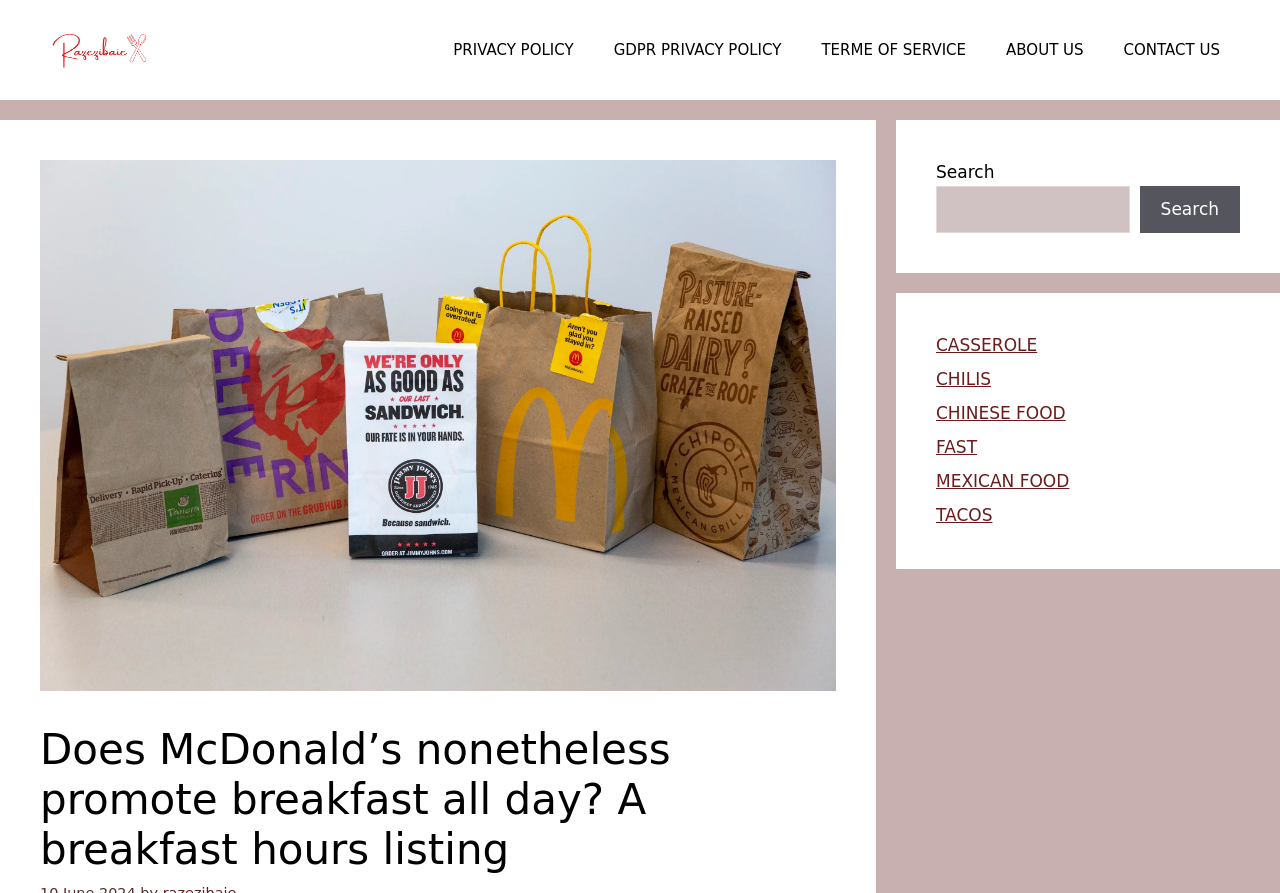Bounding box coordinates must be specified in the format (top-left x, top-left y, bottom-right x, bottom-right y). All values should be floating point numbers between 0 and 1. What are the bounding box coordinates of the UI element described as: CONTACT US

[0.862, 0.022, 0.969, 0.09]